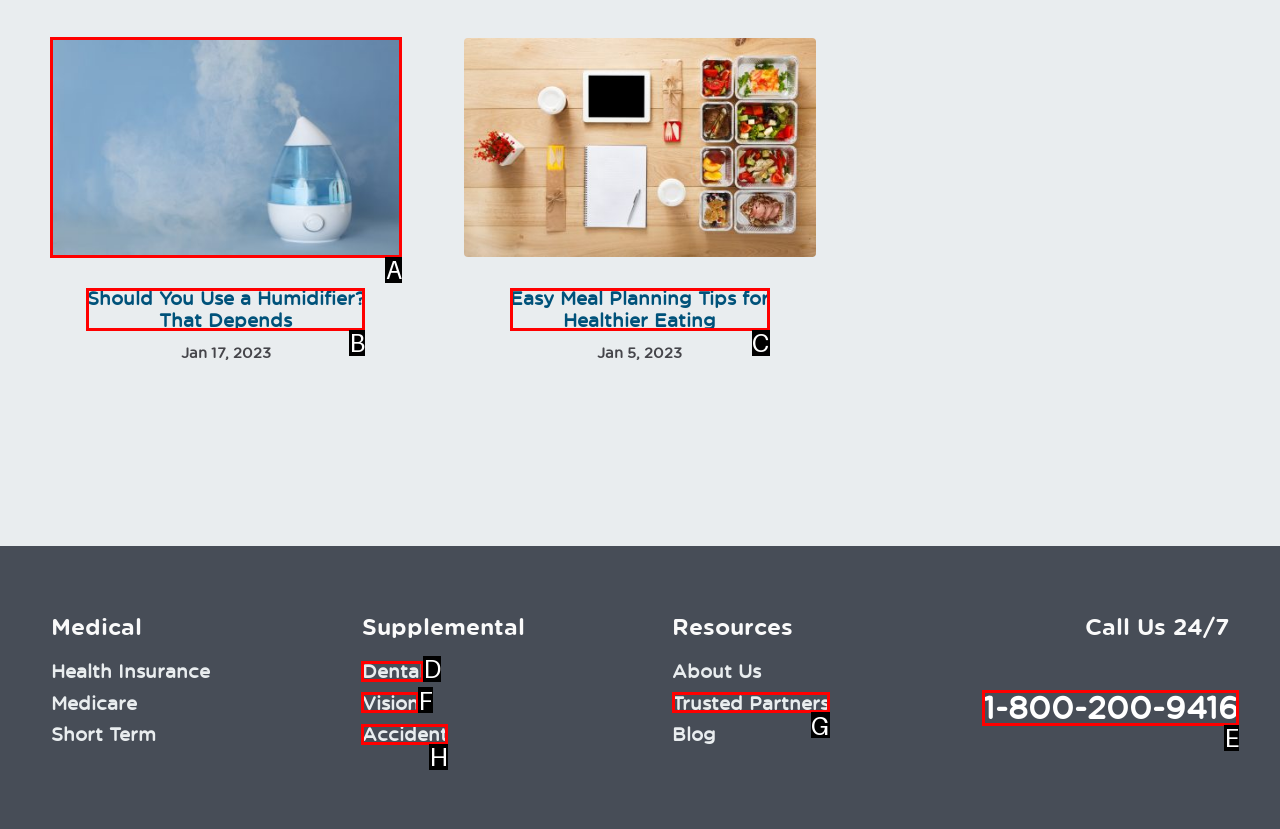Choose the letter that best represents the description: 1-800-200-9416. Provide the letter as your response.

E